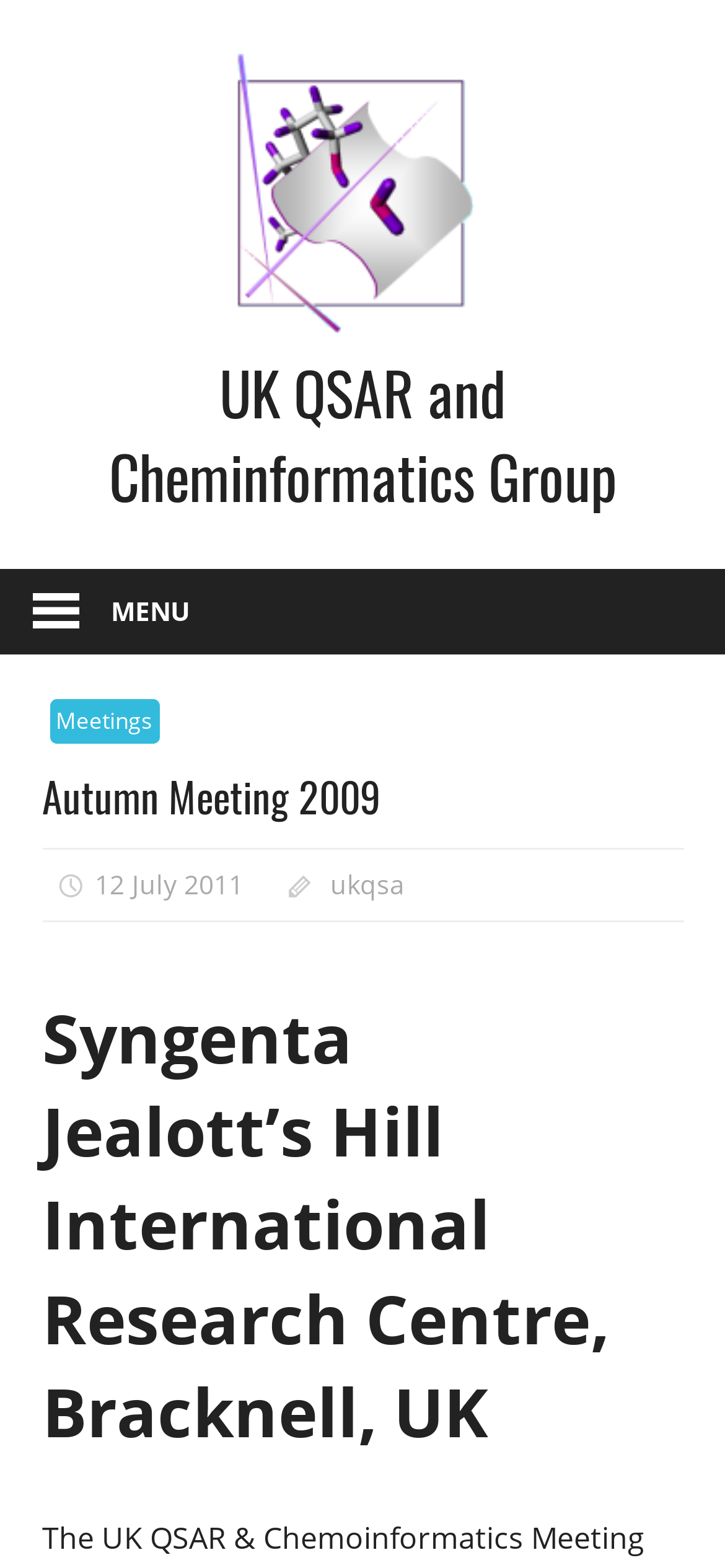Identify the bounding box coordinates for the UI element described as follows: 12 July 2011. Use the format (top-left x, top-left y, bottom-right x, bottom-right y) and ensure all values are floating point numbers between 0 and 1.

[0.131, 0.552, 0.336, 0.575]